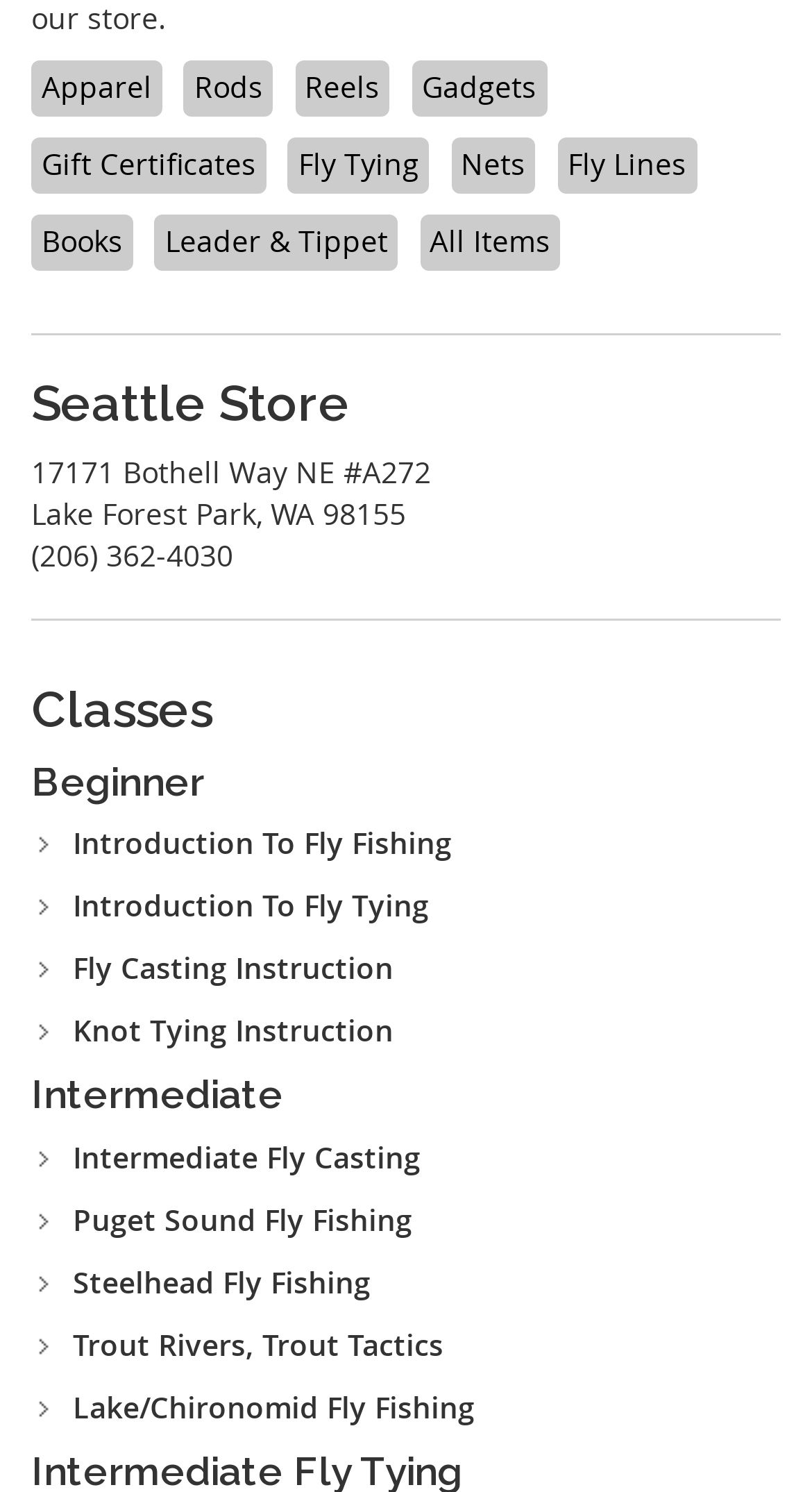Determine the bounding box of the UI component based on this description: "reels". The bounding box coordinates should be four float values between 0 and 1, i.e., [left, top, right, bottom].

[0.363, 0.04, 0.48, 0.078]